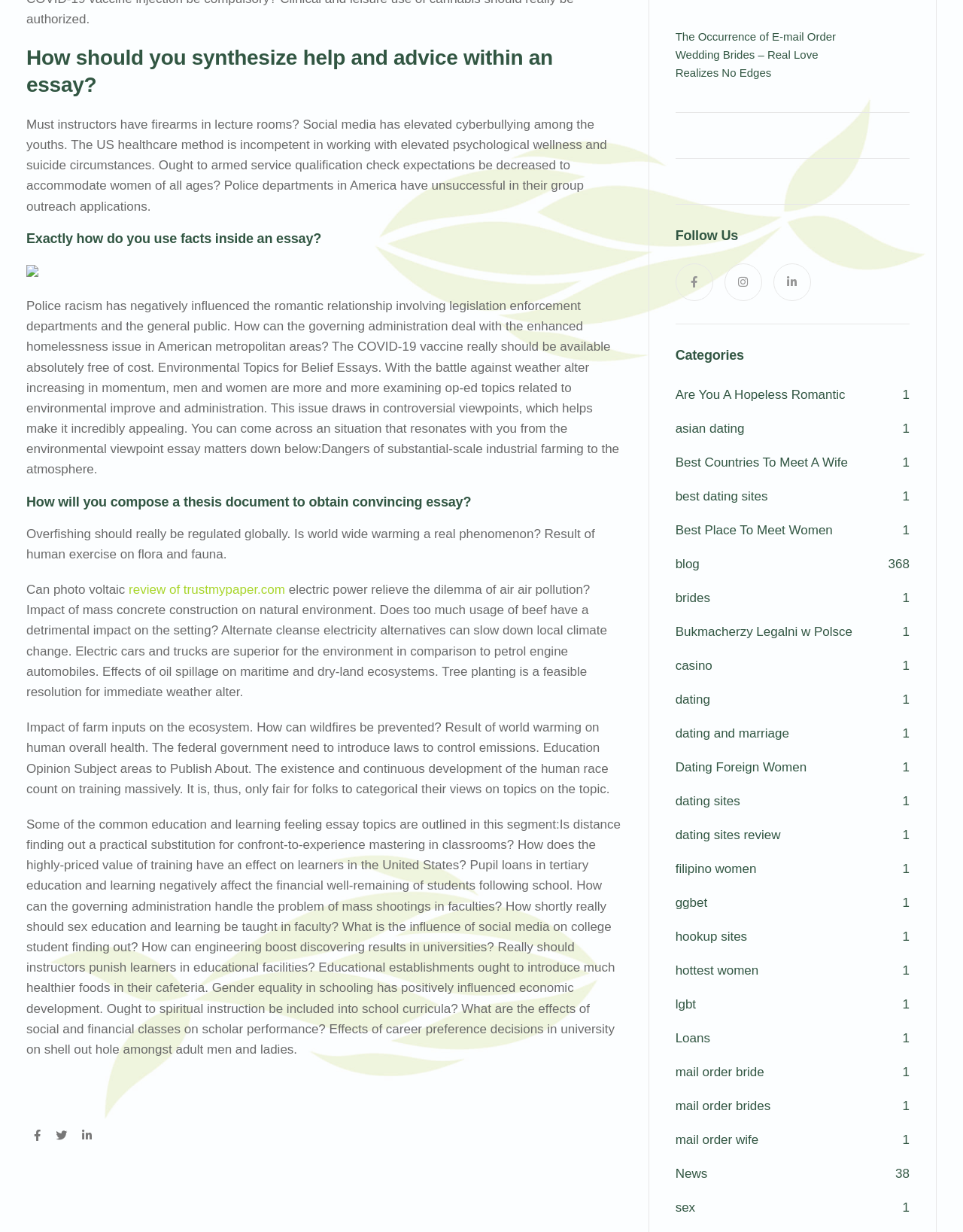Could you determine the bounding box coordinates of the clickable element to complete the instruction: "Learn about the Editorial committee"? Provide the coordinates as four float numbers between 0 and 1, i.e., [left, top, right, bottom].

None